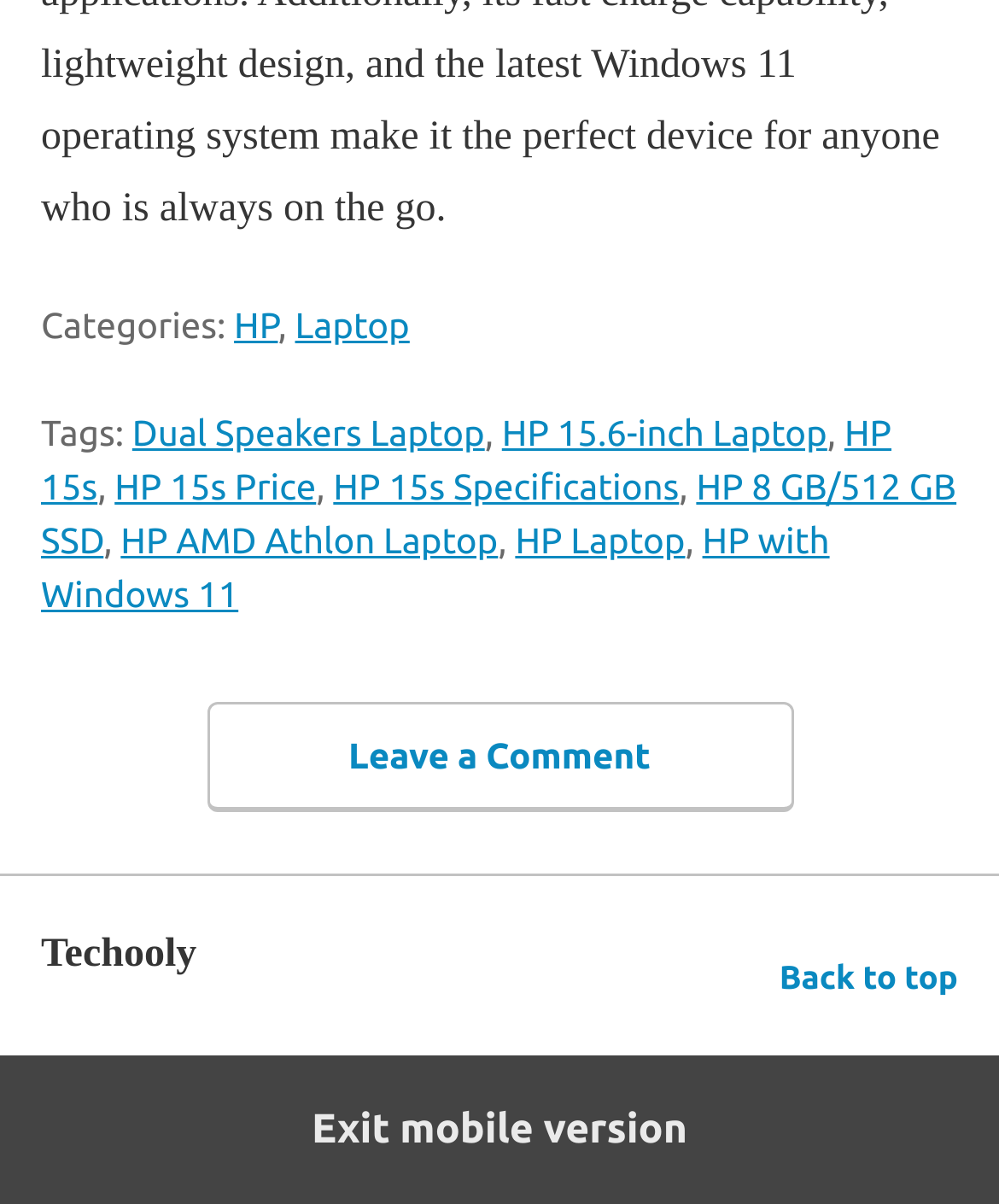Provide a short answer to the following question with just one word or phrase: What is the action of the link at the bottom?

Leave a Comment